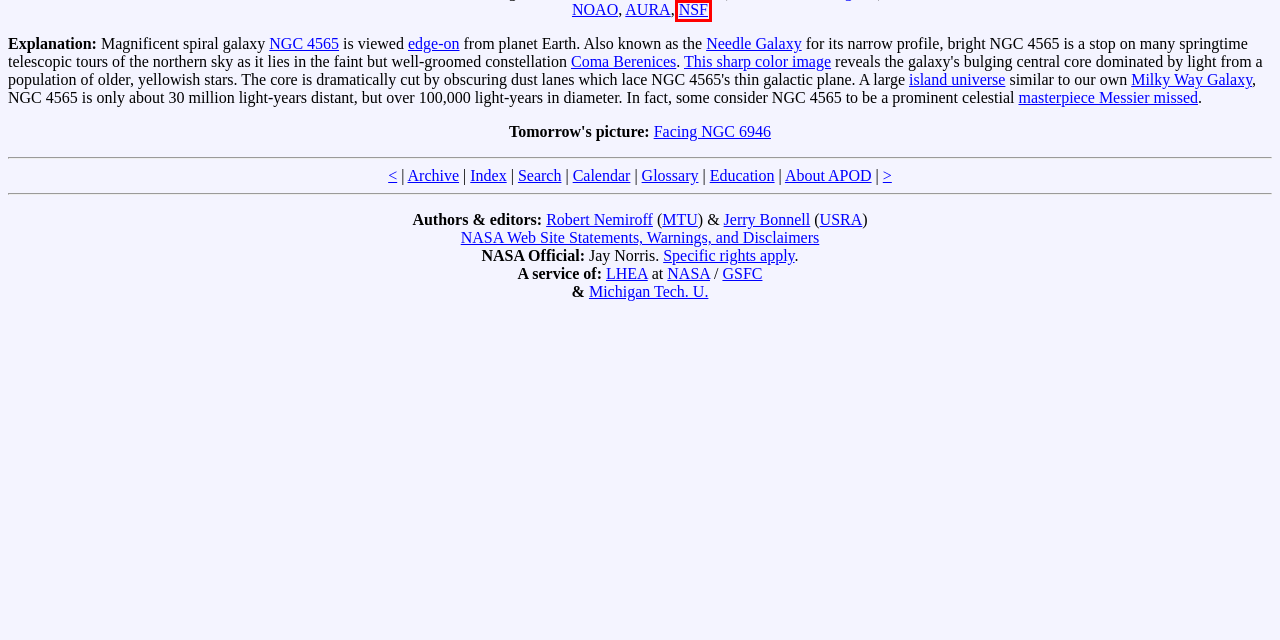You have a screenshot showing a webpage with a red bounding box highlighting an element. Choose the webpage description that best fits the new webpage after clicking the highlighted element. The descriptions are:
A. Michigan Technological University
B. NASA
C. NGC 4565
D. APOD Text Search
E. Astrophysics Science Division
F. Home - AURA Astronomy
G. NSF - National Science Foundation
H. Physics | Michigan Technological University

G